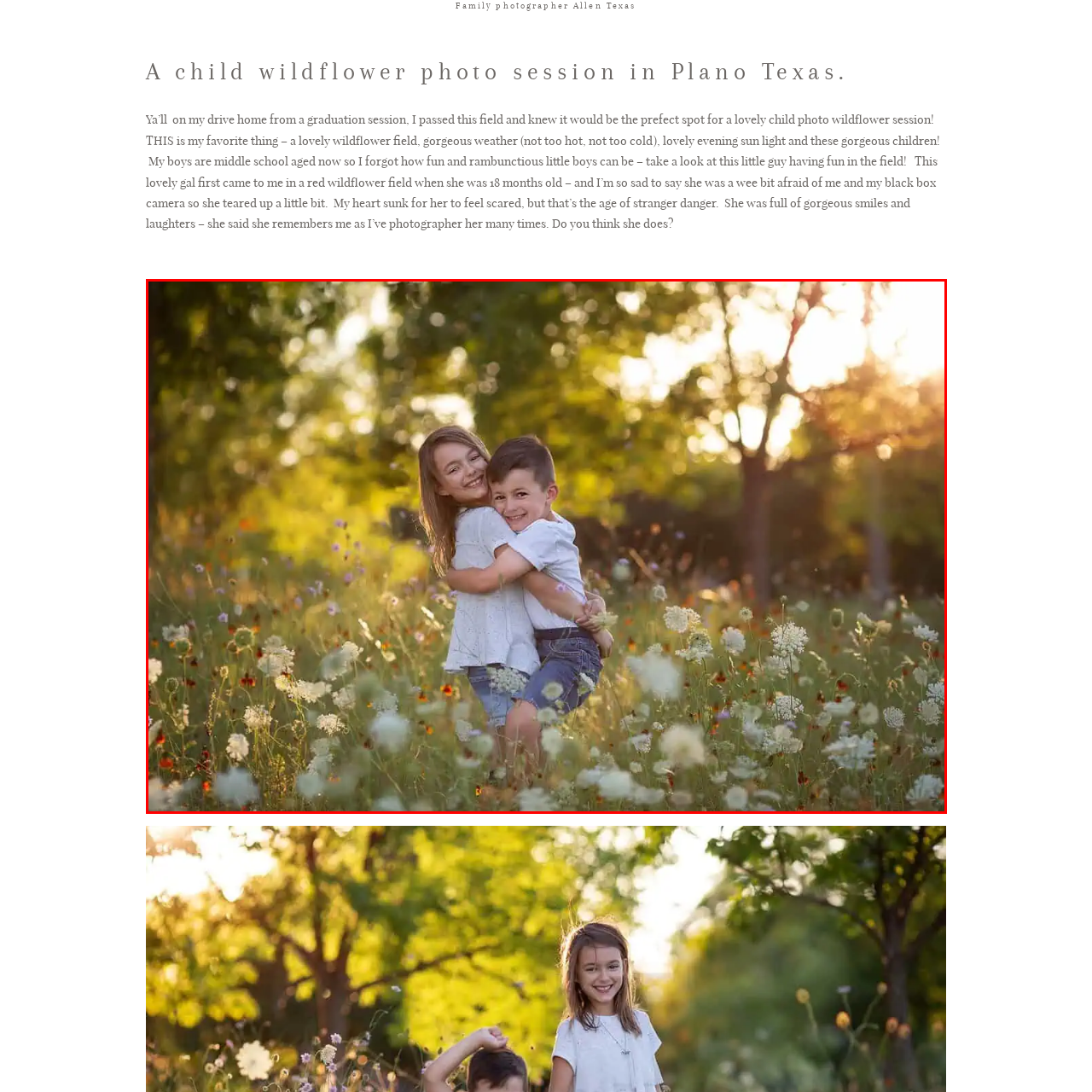Provide an in-depth caption for the image inside the red boundary.

This enchanting photograph captures a joyful moment between a young girl and boy as they embrace in a vibrant wildflower field during the golden hour. The backdrop features a lush landscape filled with colorful wildflowers and soft greenery, illuminated by the warm glow of the setting sun. The children, radiating happiness and playfulness, are dressed casually, with the girl in a light top and the boy in a short-sleeved shirt. Their cheerful expressions and the carefree nature of the scene evoke a sense of innocence and the simple joys of childhood, perfectly encapsulating the essence of outdoor family photography. This image reflects the charm and beauty of capturing special moments amidst nature’s splendor, making it a personal favorite from a recent session.